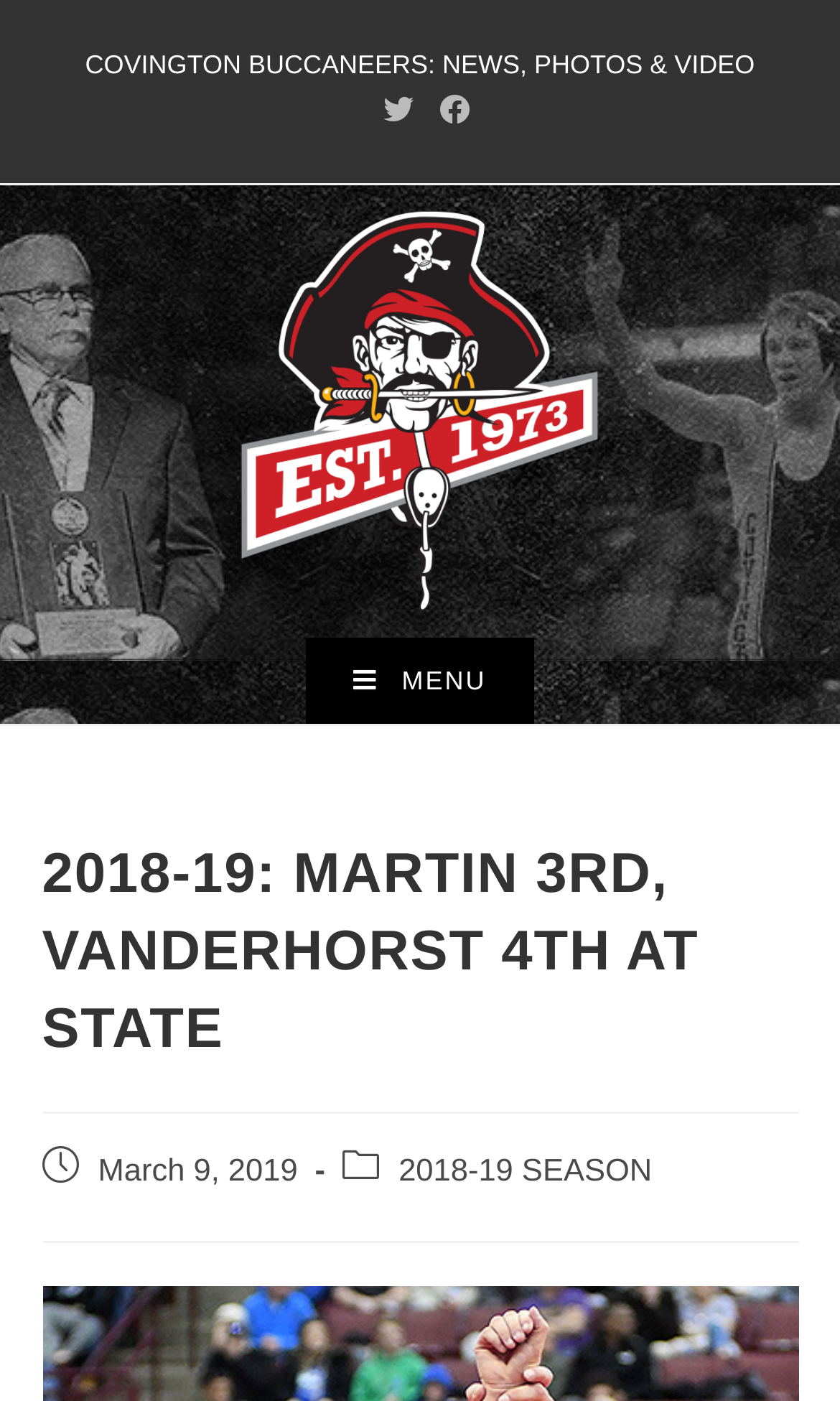For the element described, predict the bounding box coordinates as (top-left x, top-left y, bottom-right x, bottom-right y). All values should be between 0 and 1. Element description: alt="Covington Buccaneers Wrestling"

[0.256, 0.279, 0.744, 0.303]